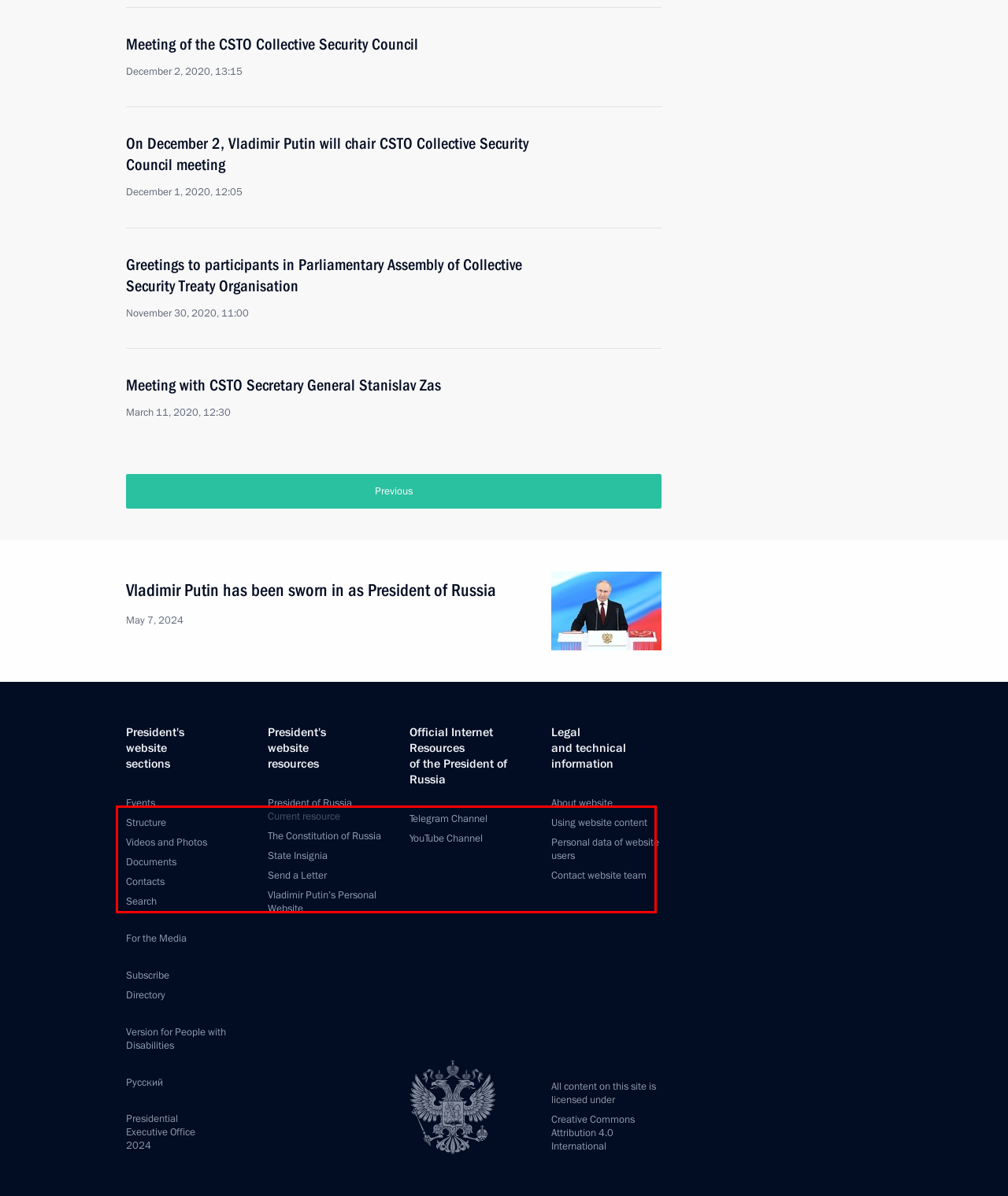Given a screenshot of a webpage, identify the red bounding box and perform OCR to recognize the text within that box.

Destructive forces made numerous attempts to undermine stability and start a rampage. The state was tested for stability and resistance. All these efforts were cut short resolutely, but the organisers did not abandon their plans and started preparing for armed action. They used public discontent over vehicle fuel prices as a pretext in several regions. Rallies were held, during which protesters advanced socio-economic and socio-political demands.